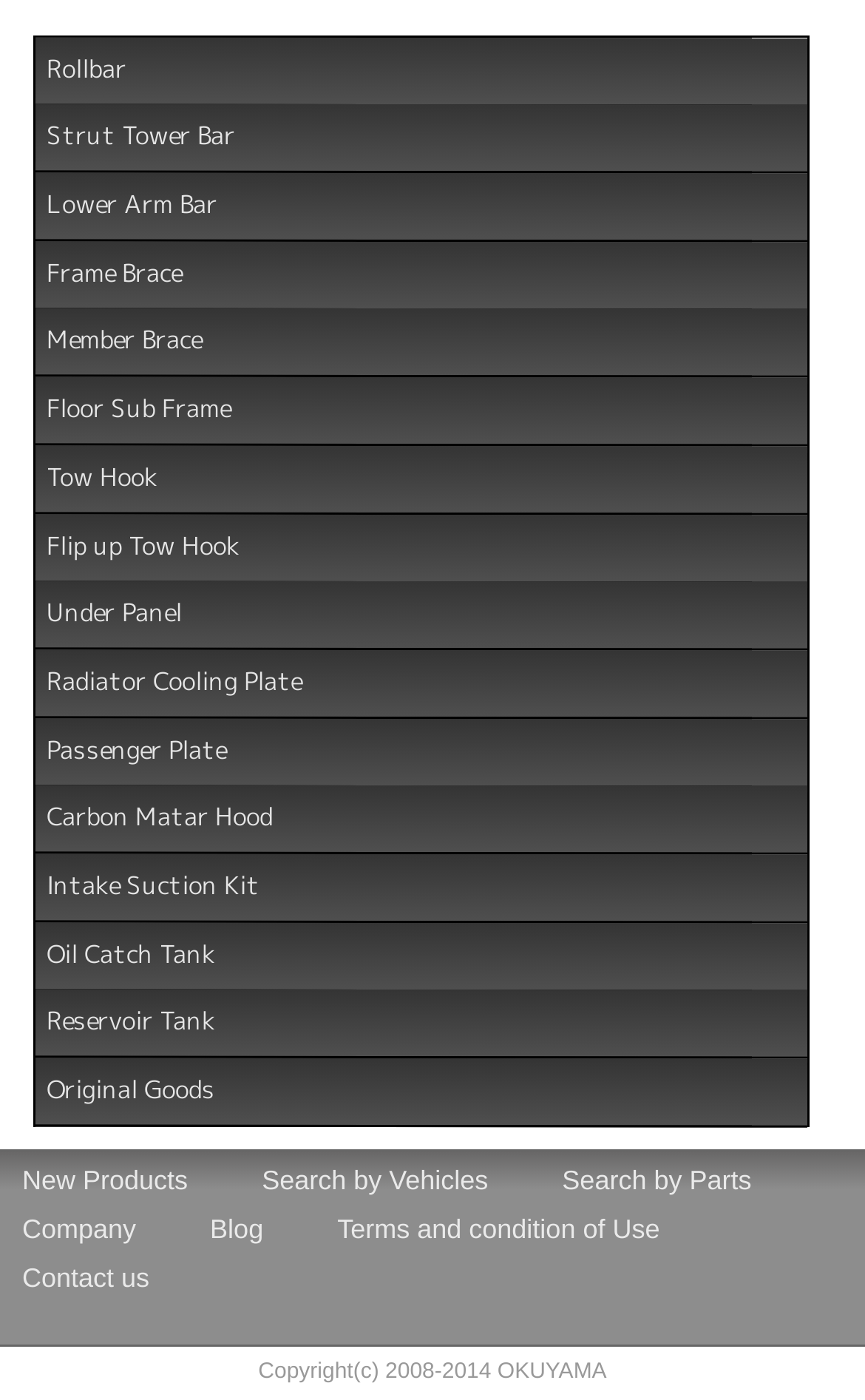Analyze the image and give a detailed response to the question:
How many links are there in the main section?

There are 15 links in the main section of the webpage, which are listed vertically from top to bottom, starting from 'Rollbar' to 'Carbon Matar Hood'. These links have similar bounding box coordinates with varying y1 and y2 values, indicating their vertical positions.